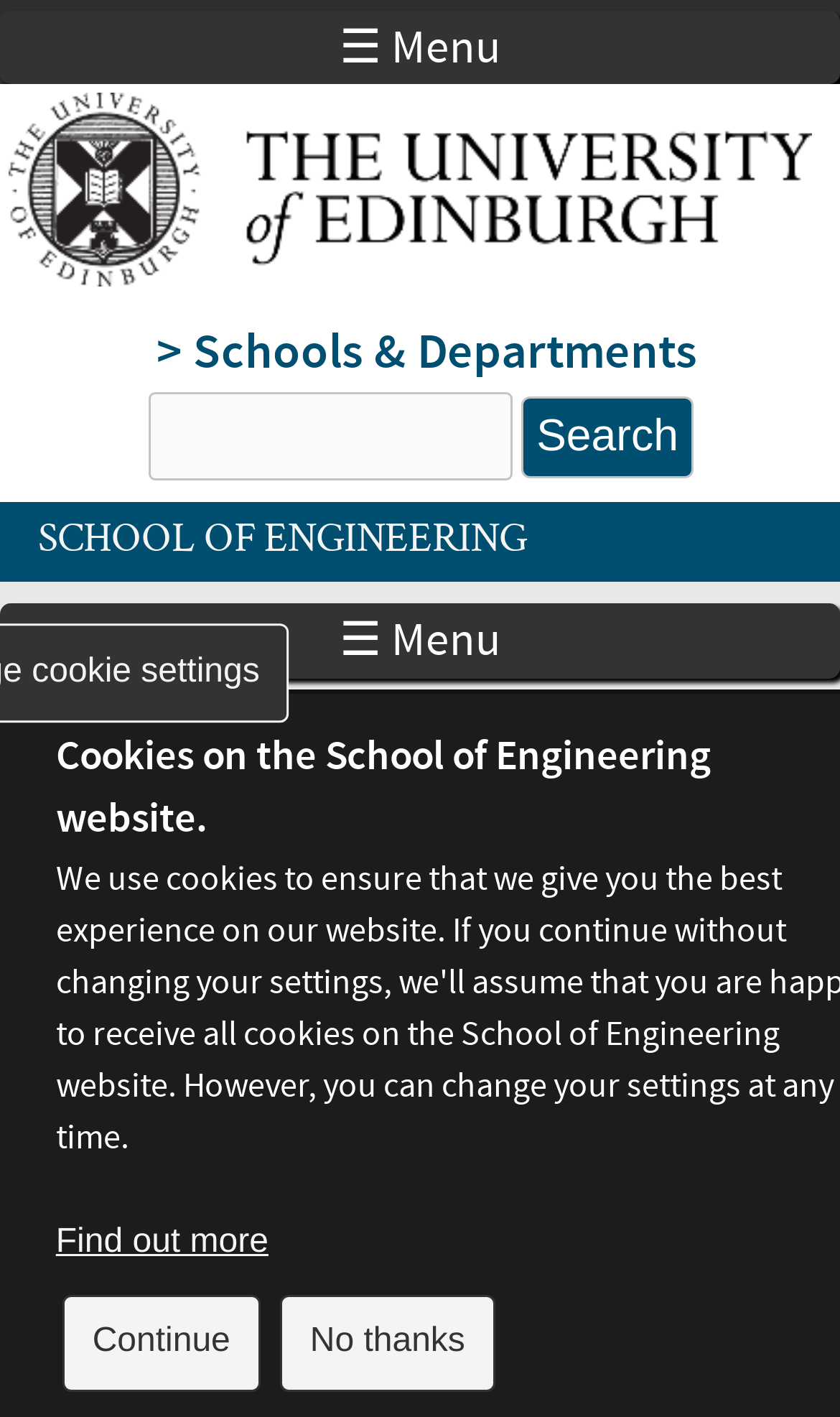Describe in detail what you see on the webpage.

The webpage is about International Women in Engineering Day 2019, featuring an interview with Alumna Sarah Graham from the School of Engineering. 

At the top left corner, there is a link to the University of Edinburgh home page, accompanied by an image. Next to it, there is a heading indicating the School of Engineering. Below these elements, there is a navigation menu with links to Schools & Departments and a search form. The search form consists of a search box and a search button.

On the top right corner, there is a button with a menu icon and a link to the School of Engineering. Below it, there is a navigation section showing the current location, with links to Home, About, and News.

The main content of the page is an article with a heading that matches the title of the webpage. The article is dated Mon, 01/07/2019 - 16:32. 

At the bottom of the page, there are three buttons: Find out more, Continue, and No thanks.